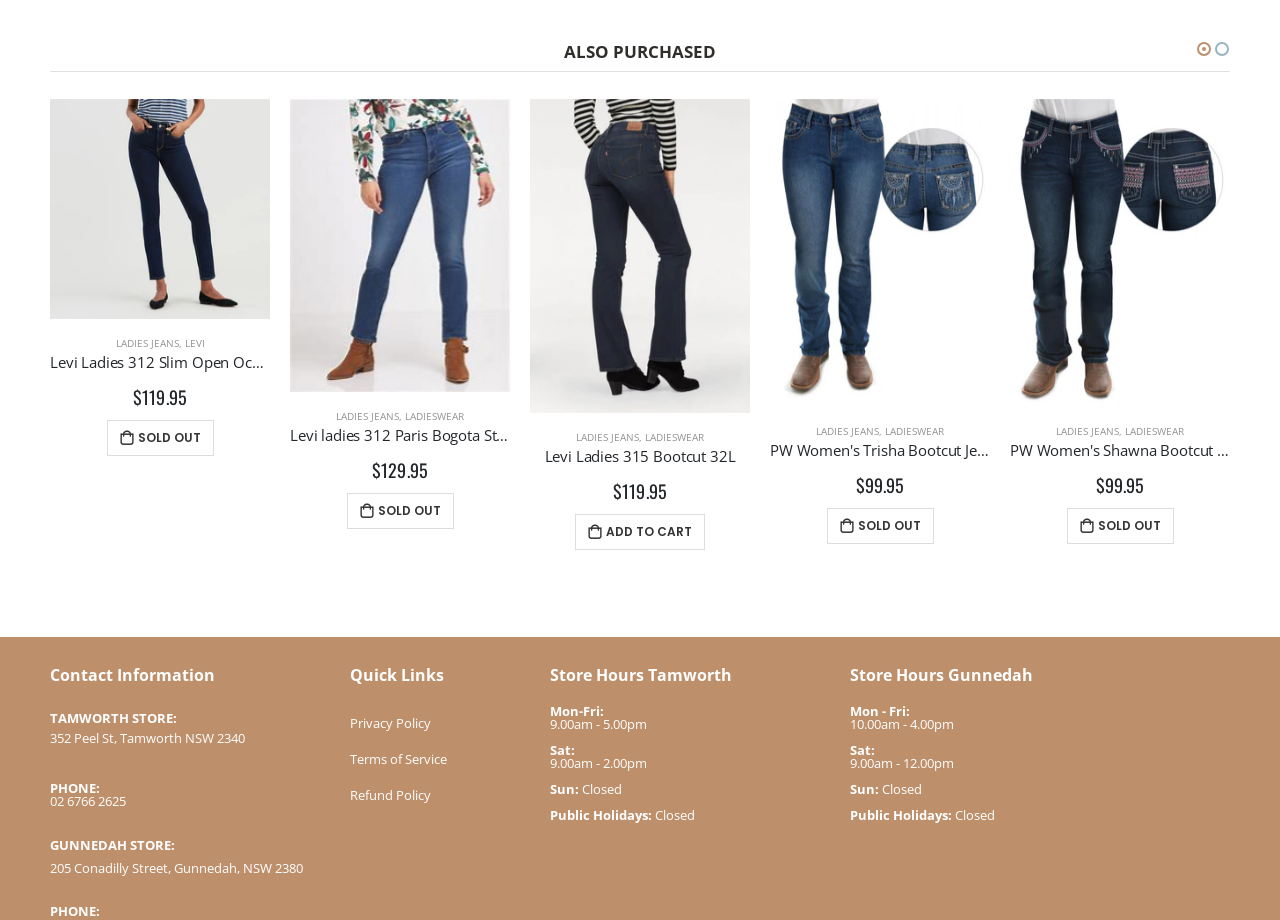What are the store hours of the Gunnedah store on Sundays?
Based on the screenshot, respond with a single word or phrase.

Closed